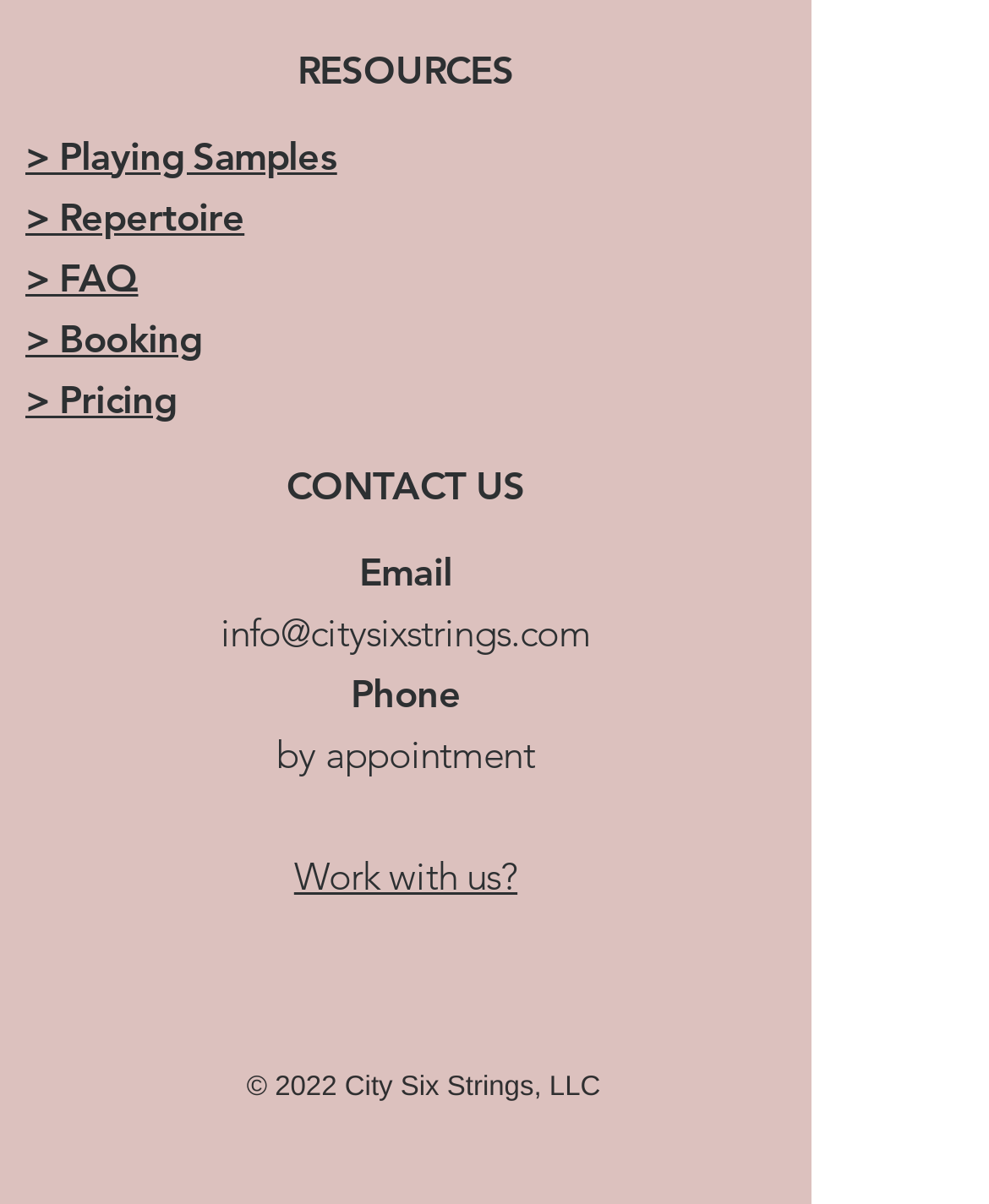Give a one-word or one-phrase response to the question:
What is the phone contact method?

by appointment